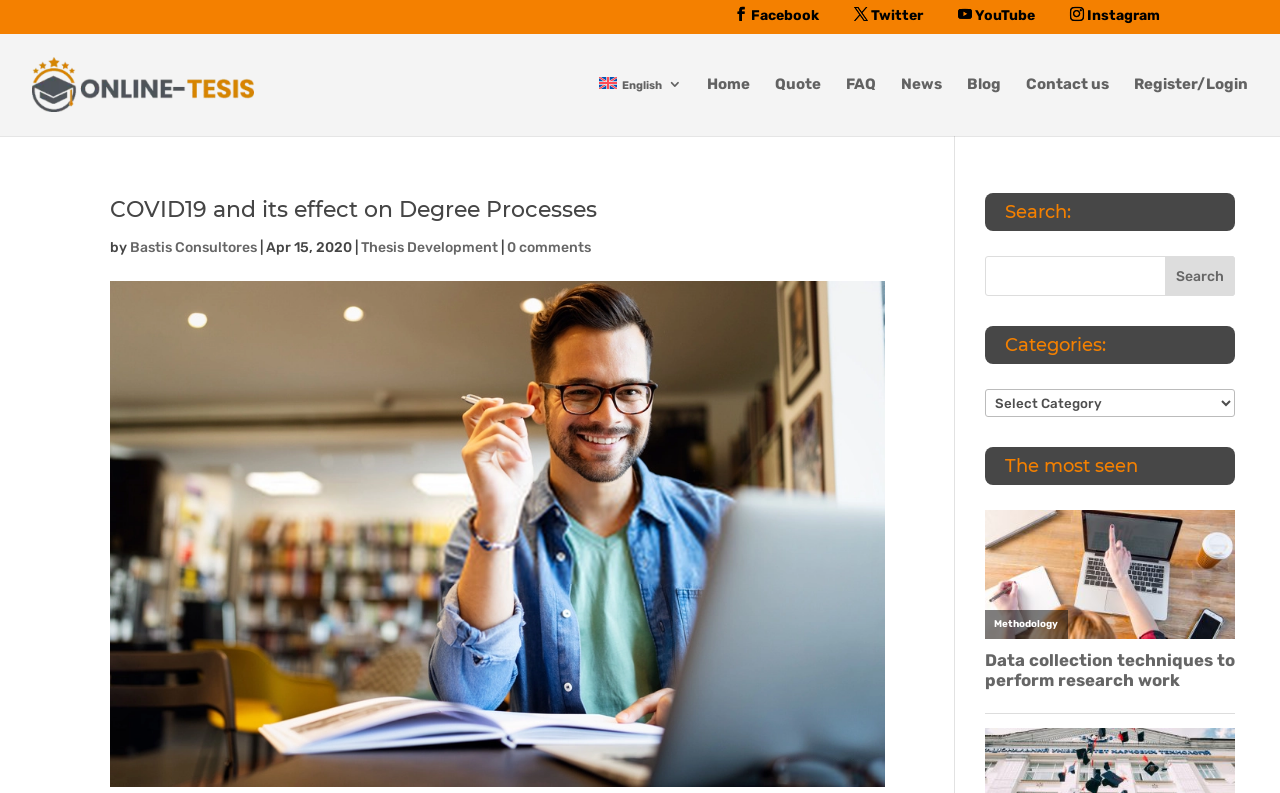What is the name of the online thesis?
Can you offer a detailed and complete answer to this question?

I found the answer by looking at the link with the text 'Online Tesis' and an image with the same name, which suggests that it's the name of the online thesis.